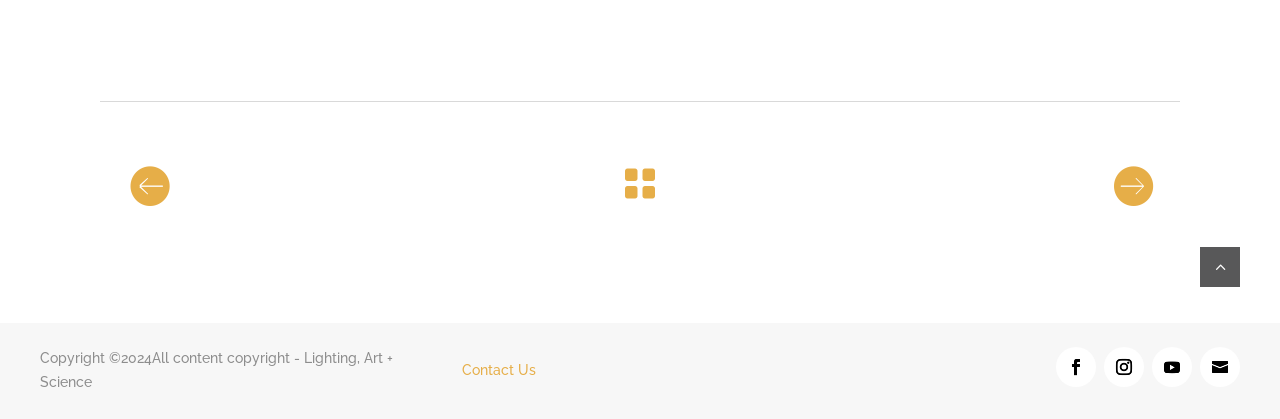Identify the bounding box coordinates for the region to click in order to carry out this instruction: "go to previous page". Provide the coordinates using four float numbers between 0 and 1, formatted as [left, top, right, bottom].

[0.1, 0.415, 0.131, 0.515]